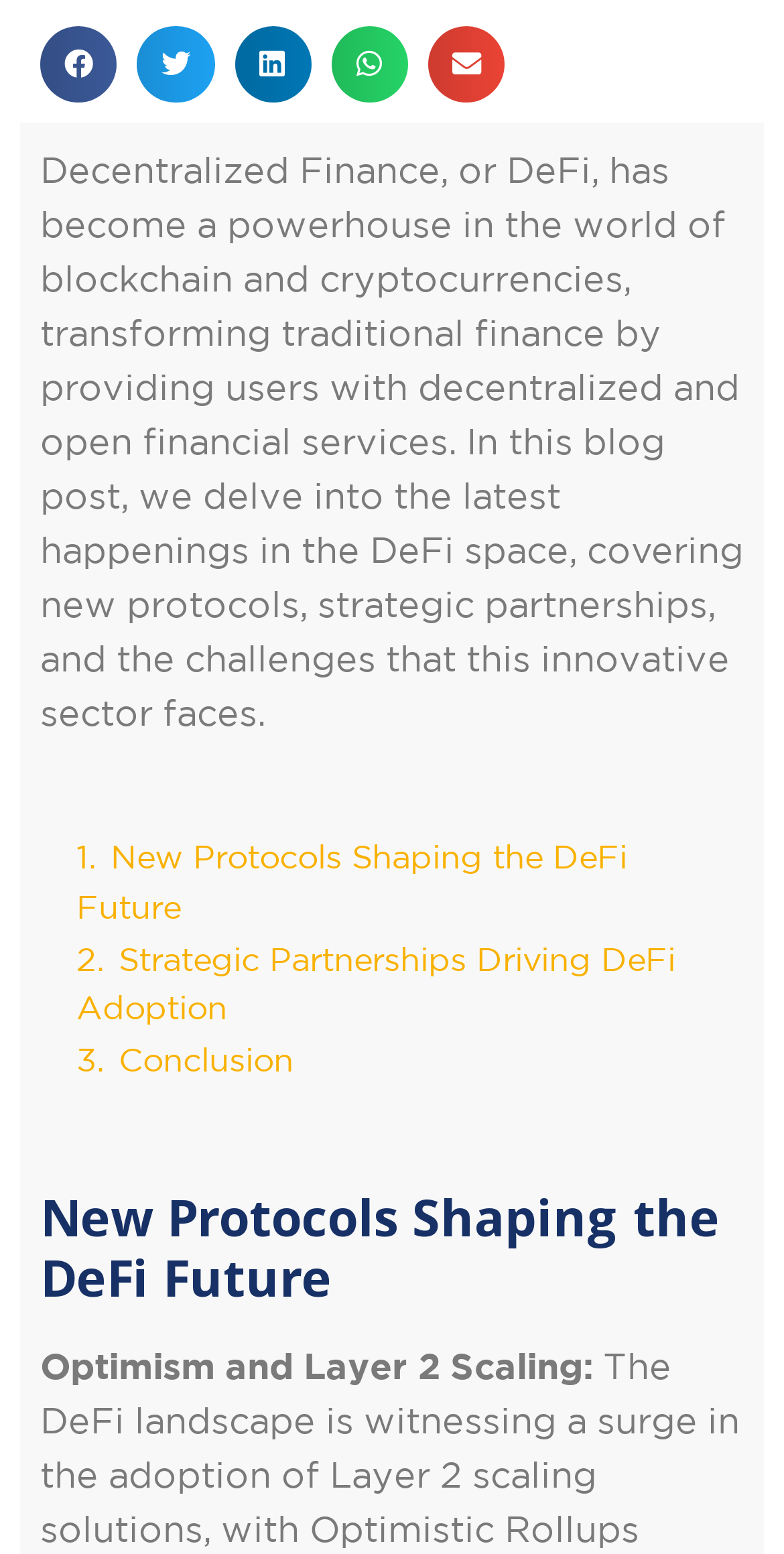How many social media platforms can you share this webpage on?
Using the image, respond with a single word or phrase.

5